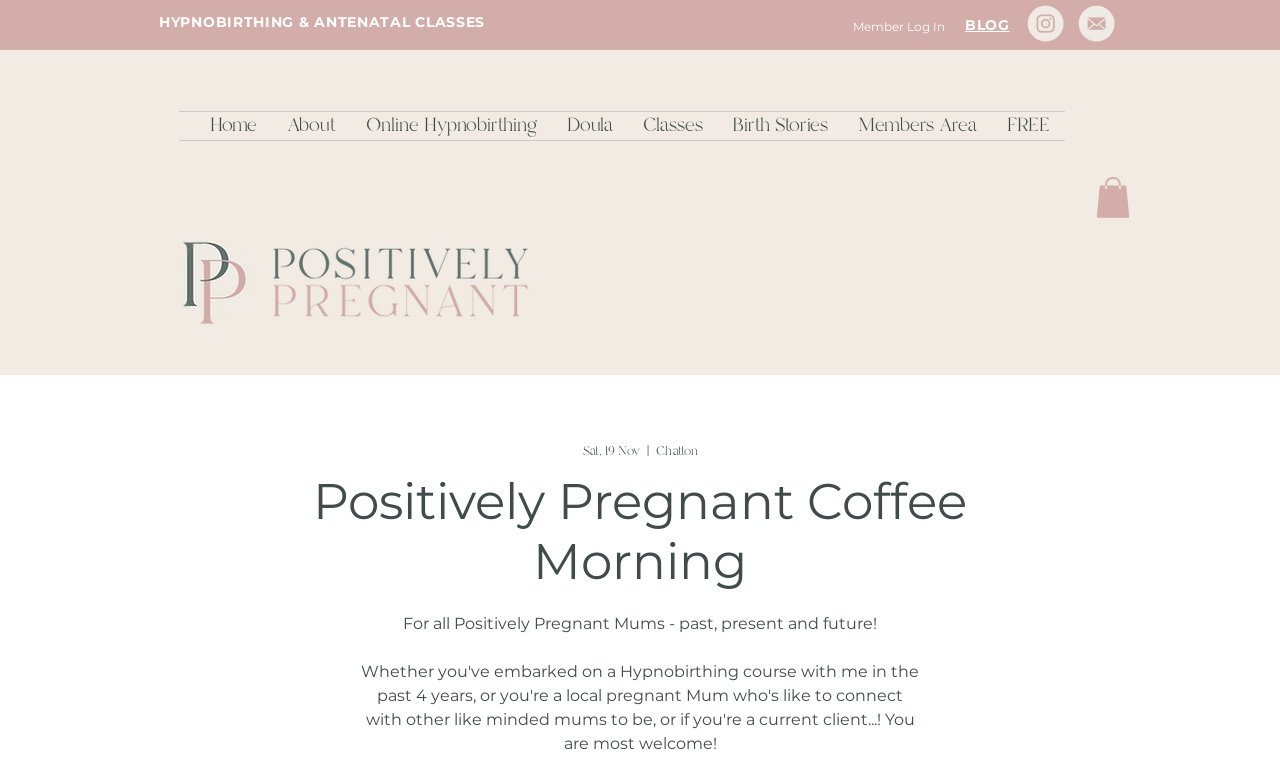What is the event mentioned on the webpage?
Using the information presented in the image, please offer a detailed response to the question.

The event mentioned on the webpage is the 'Positively Pregnant Coffee Morning', which is indicated by the heading 'Positively Pregnant Coffee Morning' and the event details provided below it.